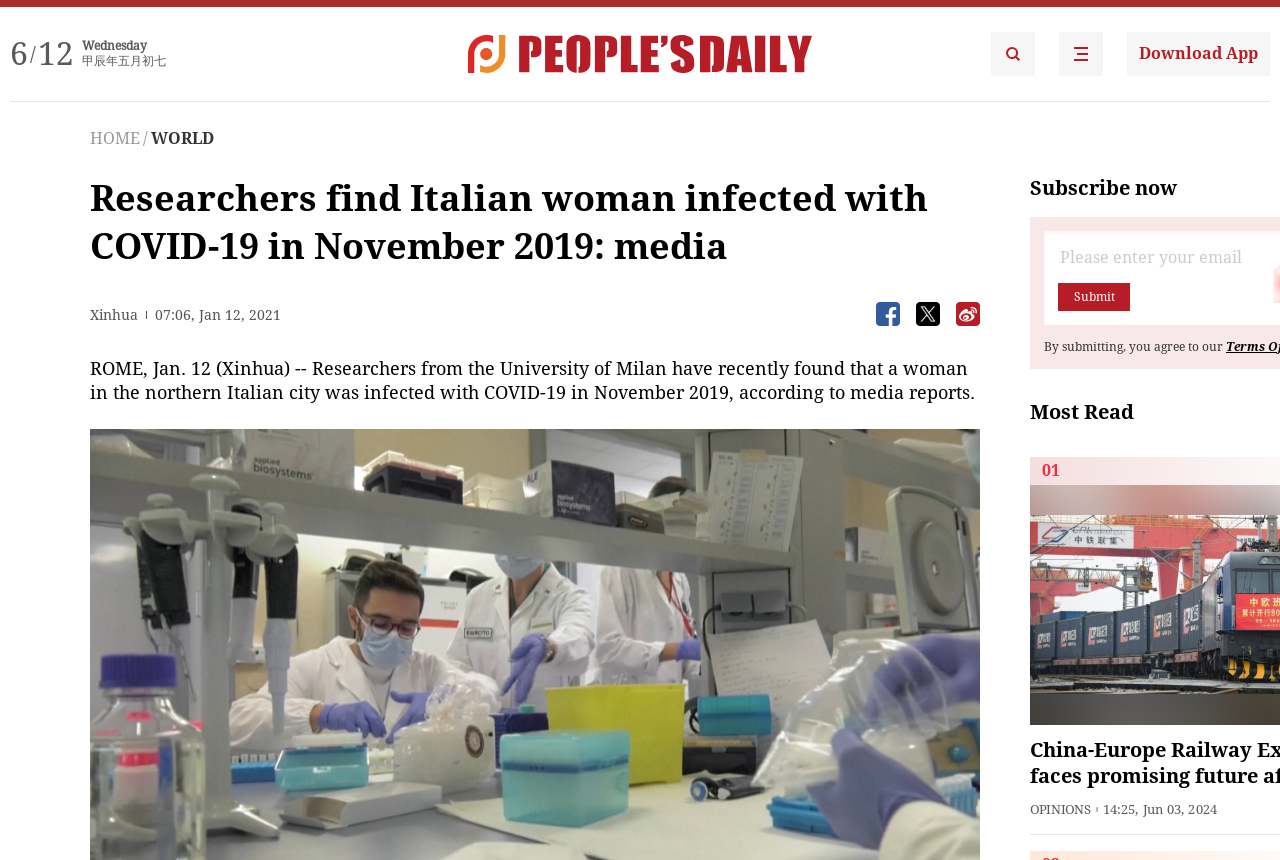Determine the bounding box coordinates (top-left x, top-left y, bottom-right x, bottom-right y) of the UI element described in the following text: Download App

[0.88, 0.037, 0.992, 0.088]